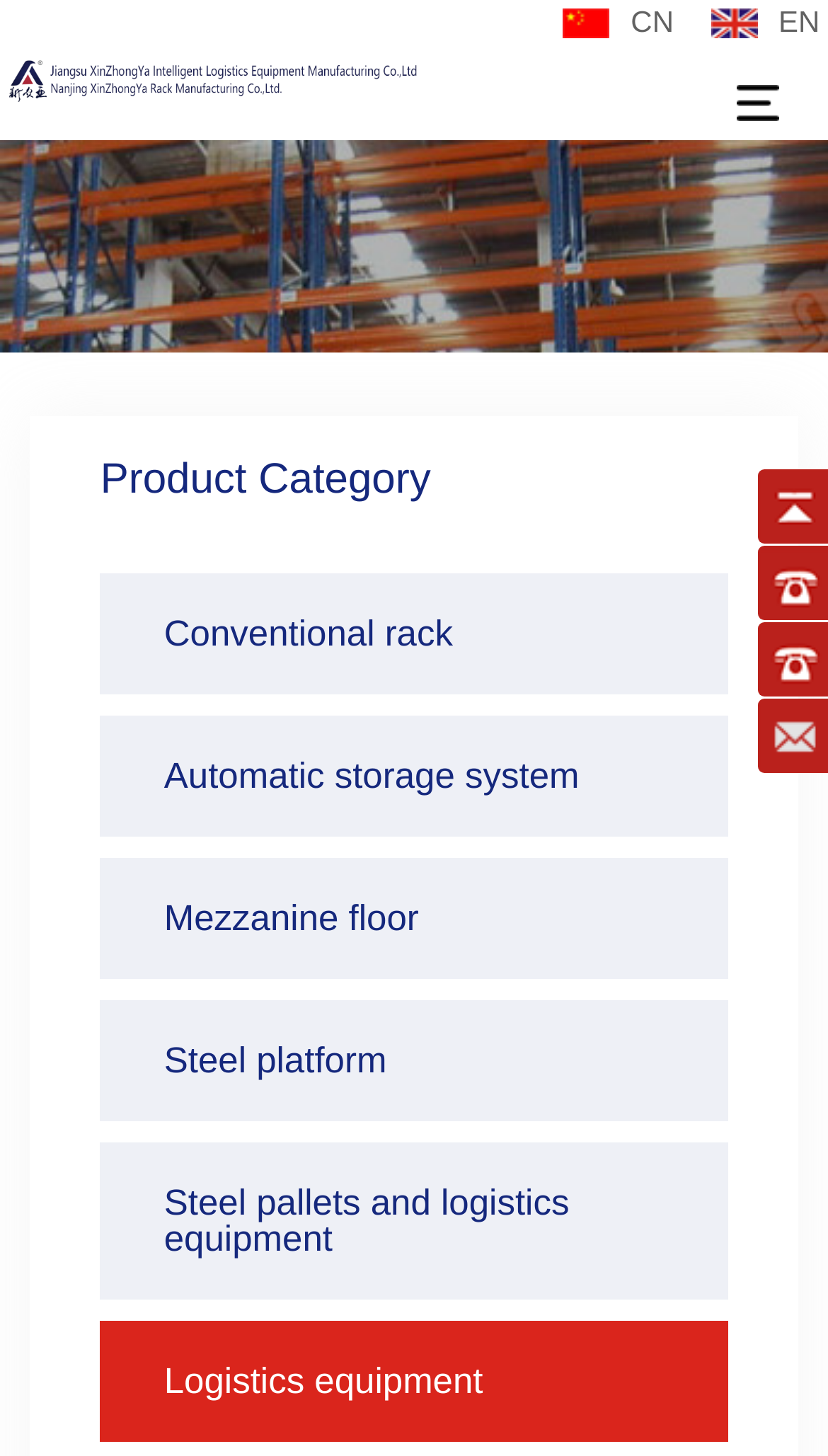Please identify the bounding box coordinates of the clickable element to fulfill the following instruction: "Learn about Logistics equipment". The coordinates should be four float numbers between 0 and 1, i.e., [left, top, right, bottom].

[0.121, 0.907, 0.879, 0.99]